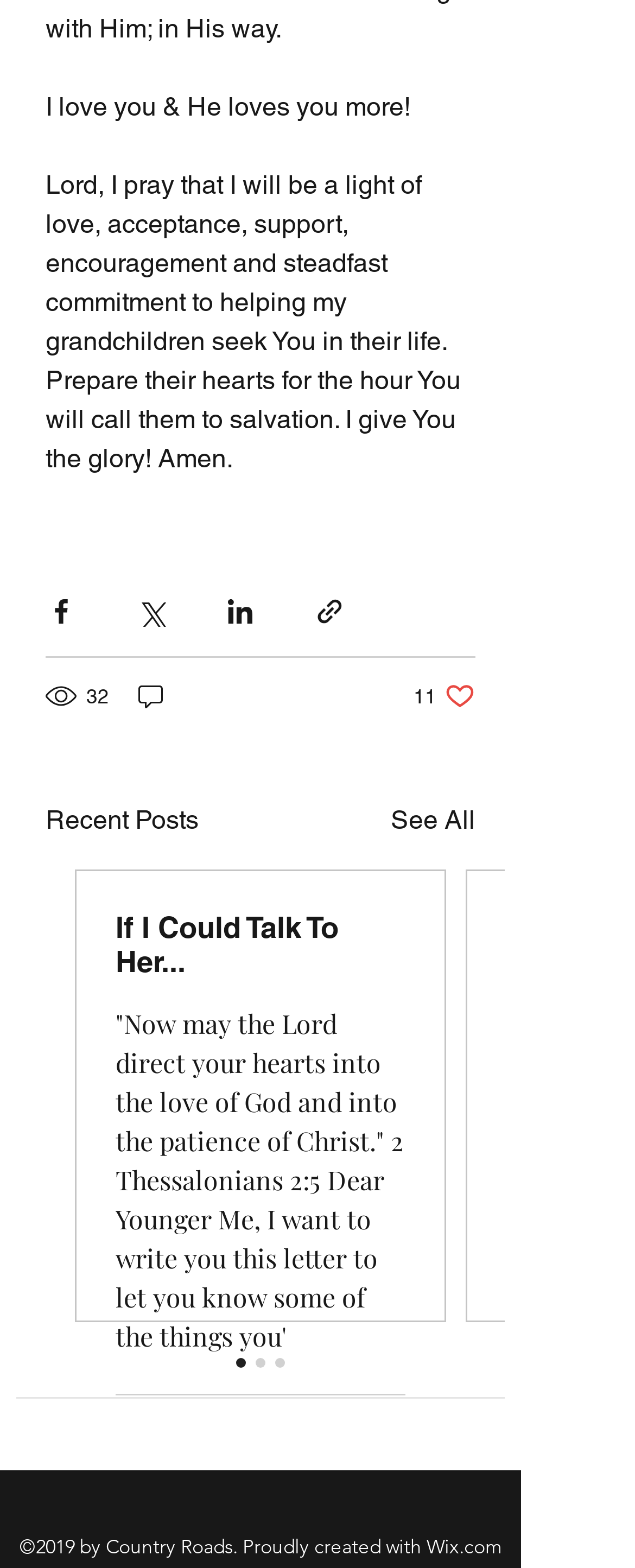Identify the bounding box coordinates for the UI element described as follows: "aria-label="Share via Twitter"". Ensure the coordinates are four float numbers between 0 and 1, formatted as [left, top, right, bottom].

[0.213, 0.38, 0.262, 0.4]